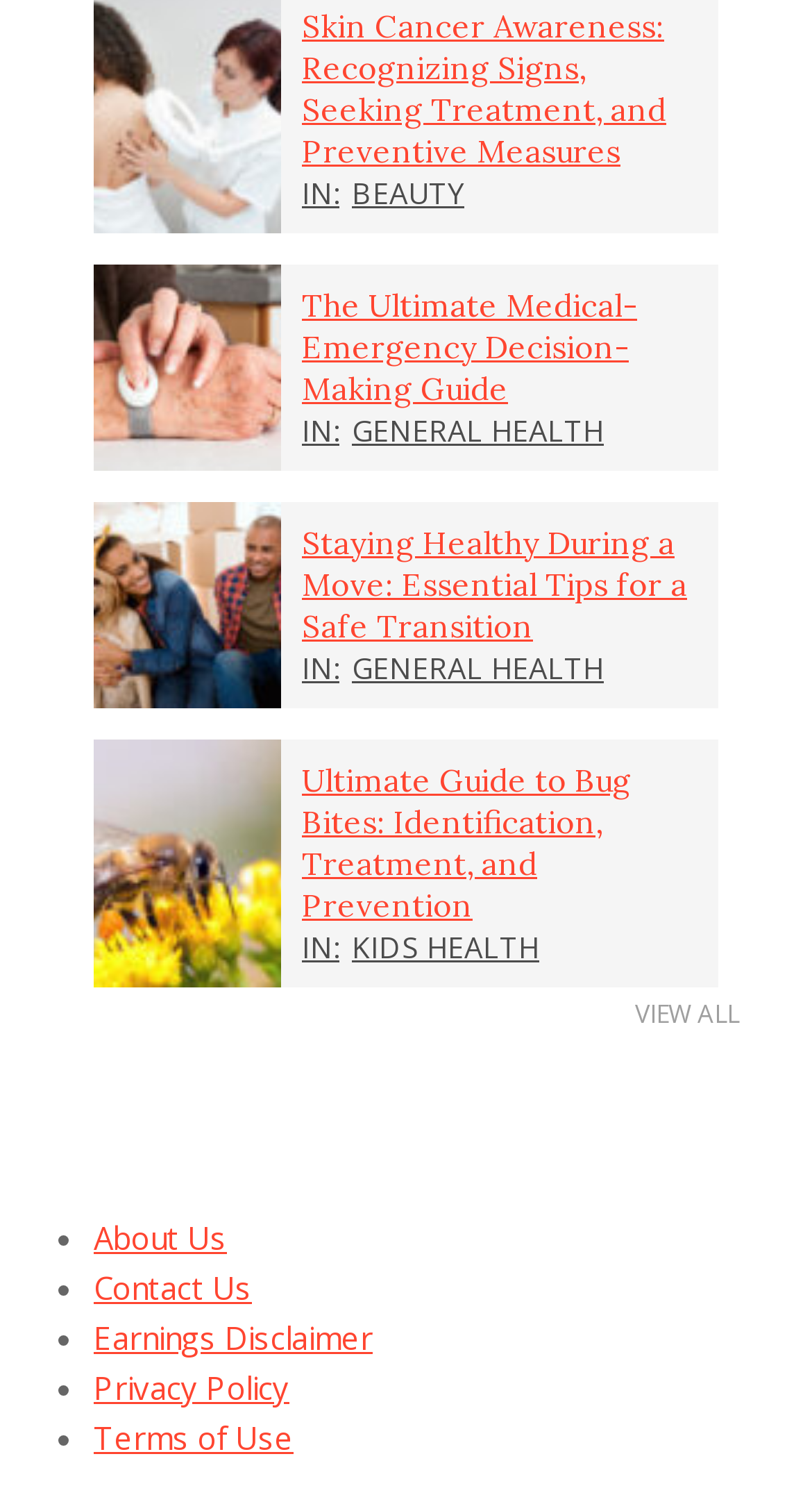Answer the question below in one word or phrase:
What is the category of the article 'Staying Healthy During a Move: Essential Tips for a Safe Transition'?

GENERAL HEALTH